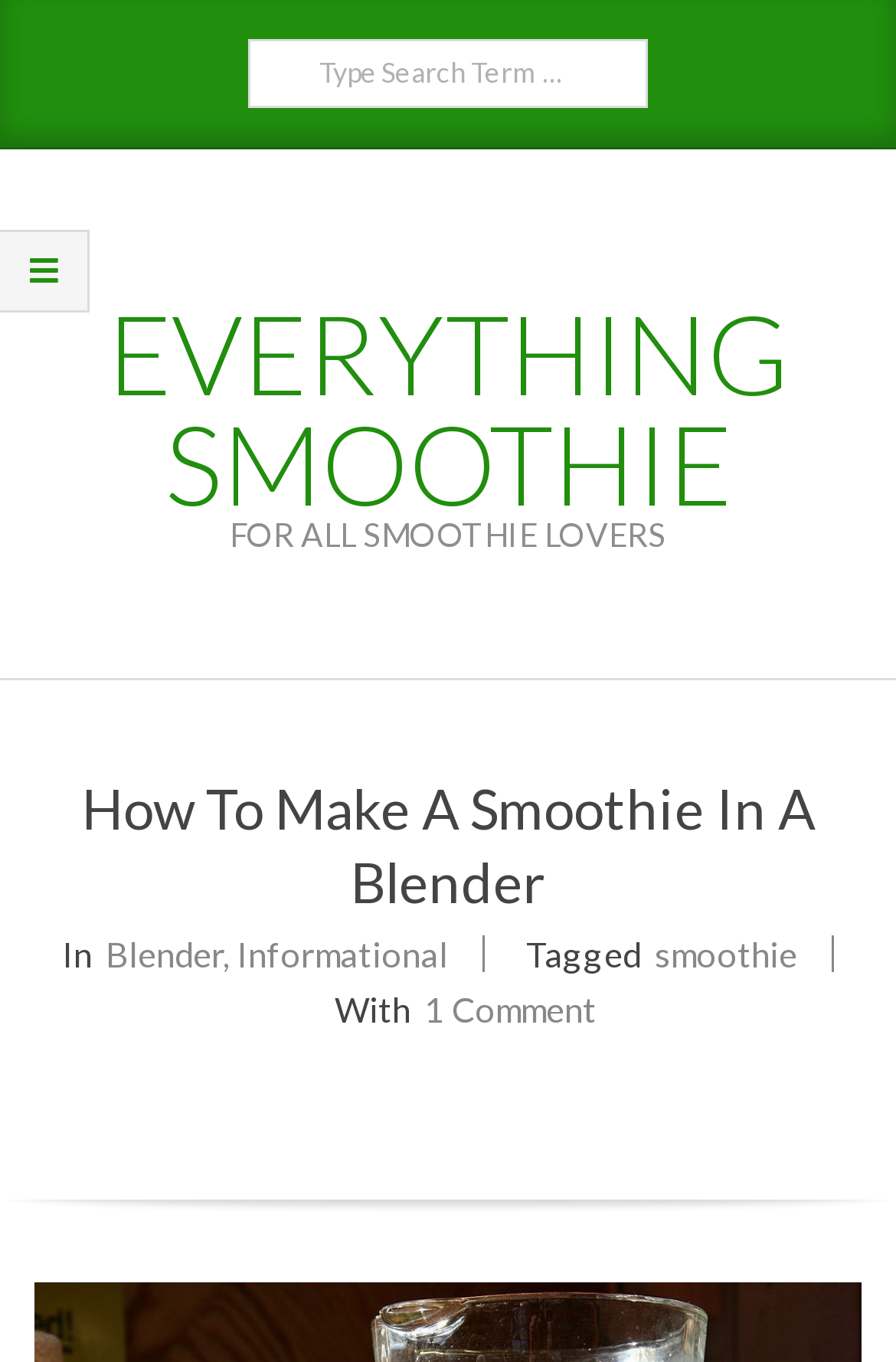Using a single word or phrase, answer the following question: 
What is the topic of the article?

Smoothie